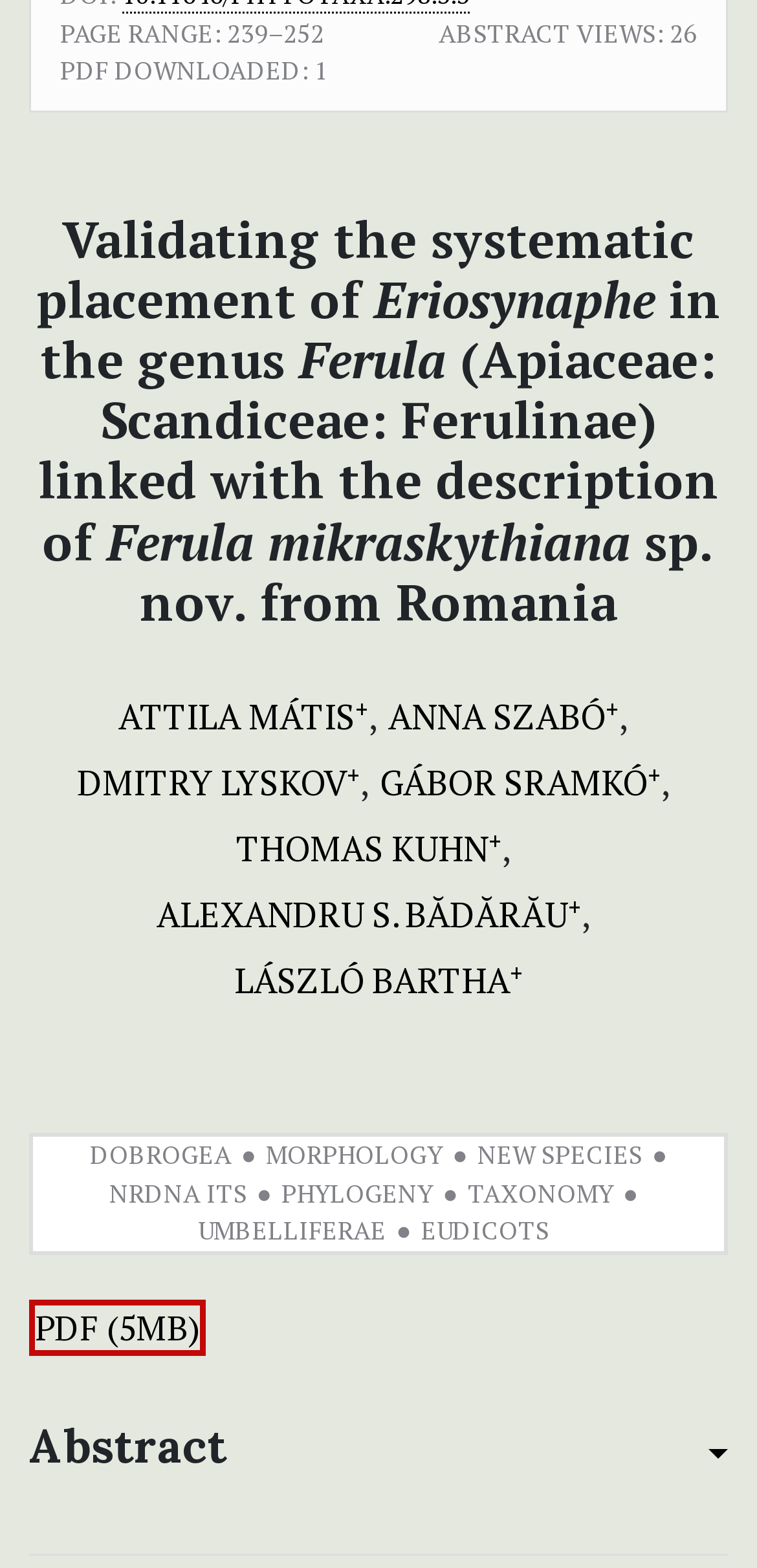Please specify the bounding box coordinates in the format (top-left x, top-left y, bottom-right x, bottom-right y), with all values as floating point numbers between 0 and 1. Identify the bounding box of the UI element described by: LÁSZLÓ BARTHA+−

[0.309, 0.612, 0.691, 0.639]